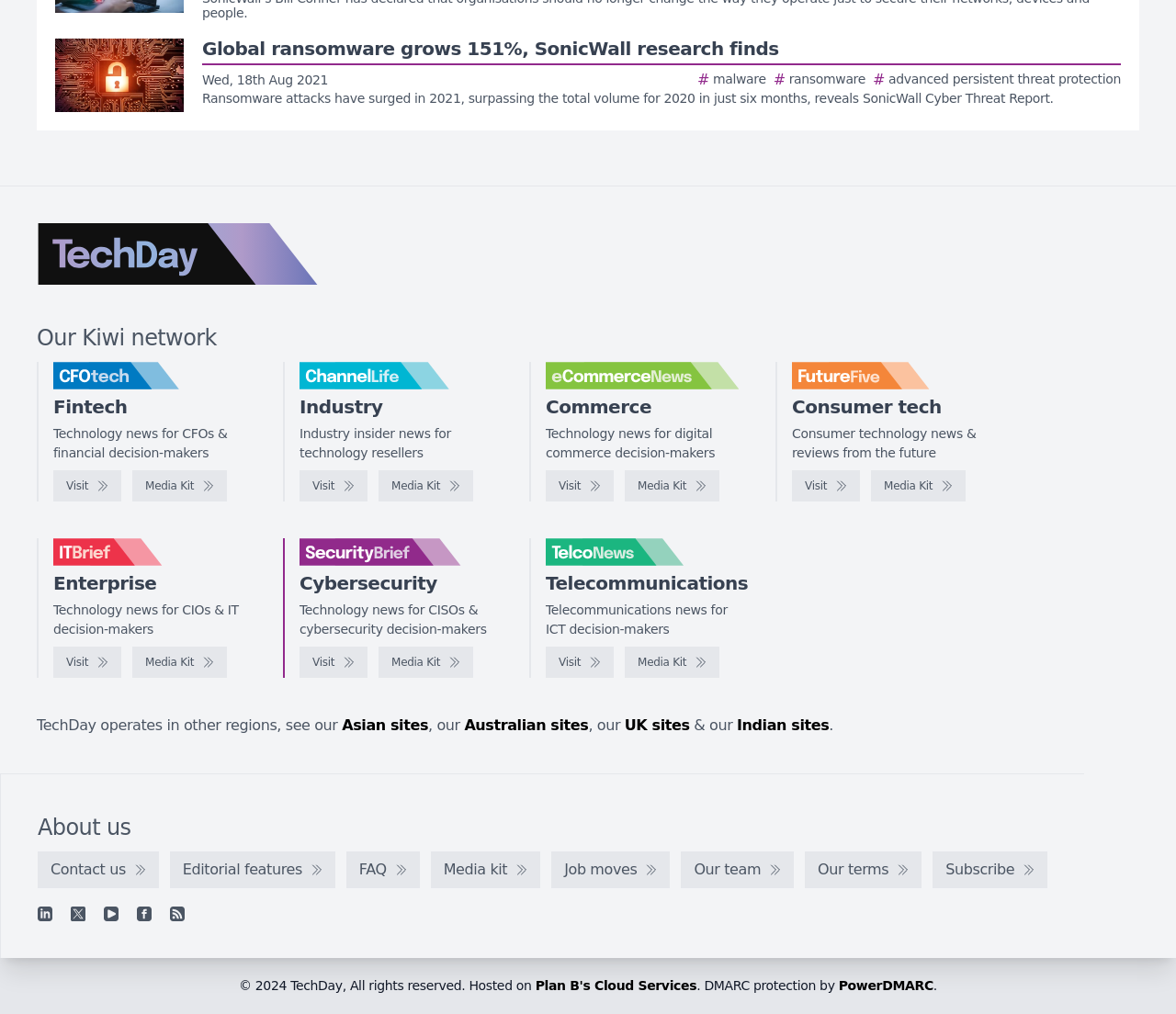Please determine the bounding box coordinates for the element with the description: "People".

None